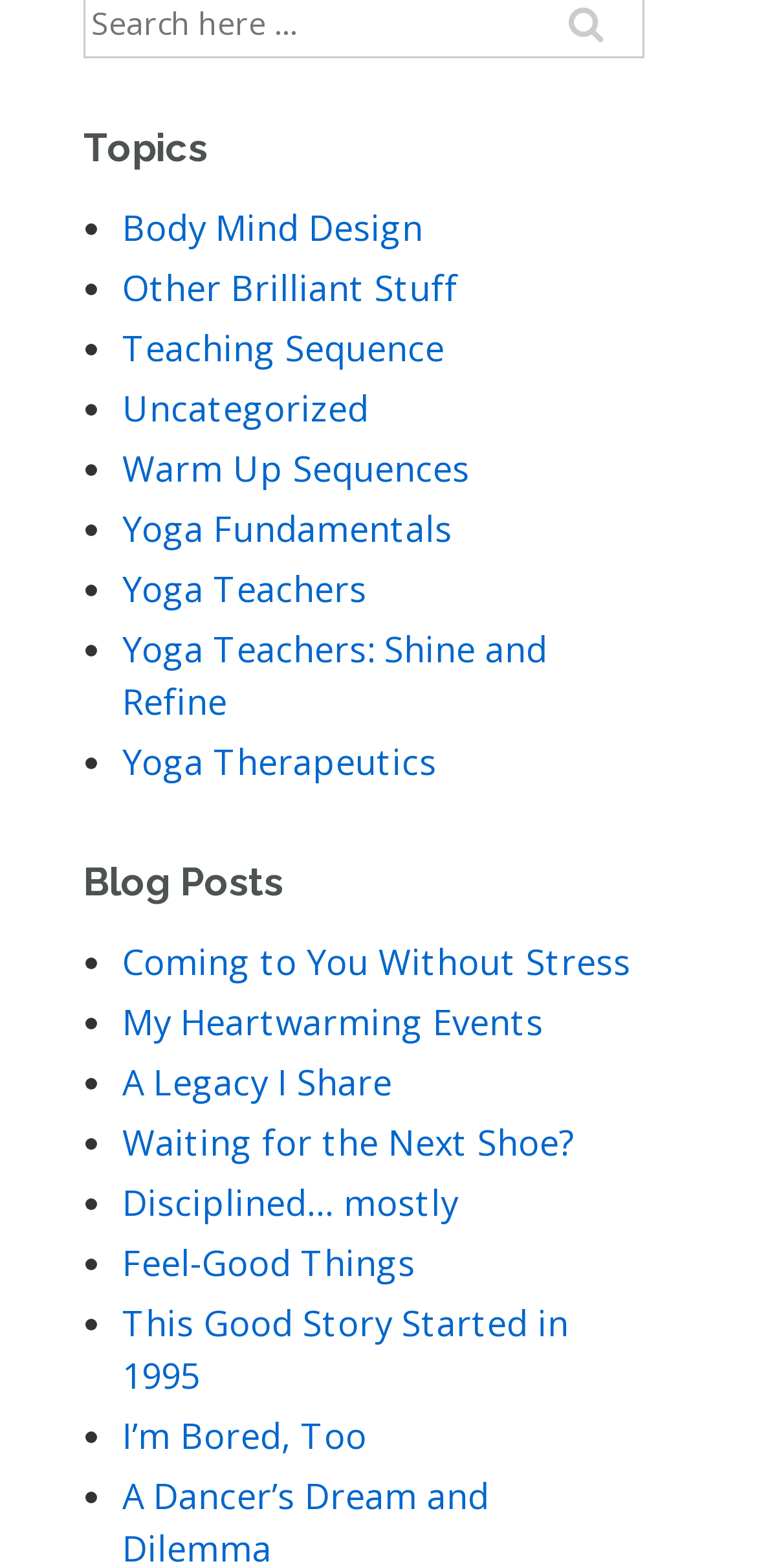What is the title of the second blog post?
Using the image, provide a detailed and thorough answer to the question.

I looked at the list of blog posts under the 'Blog Posts' heading and found the second link, which is titled 'My Heartwarming Events'.